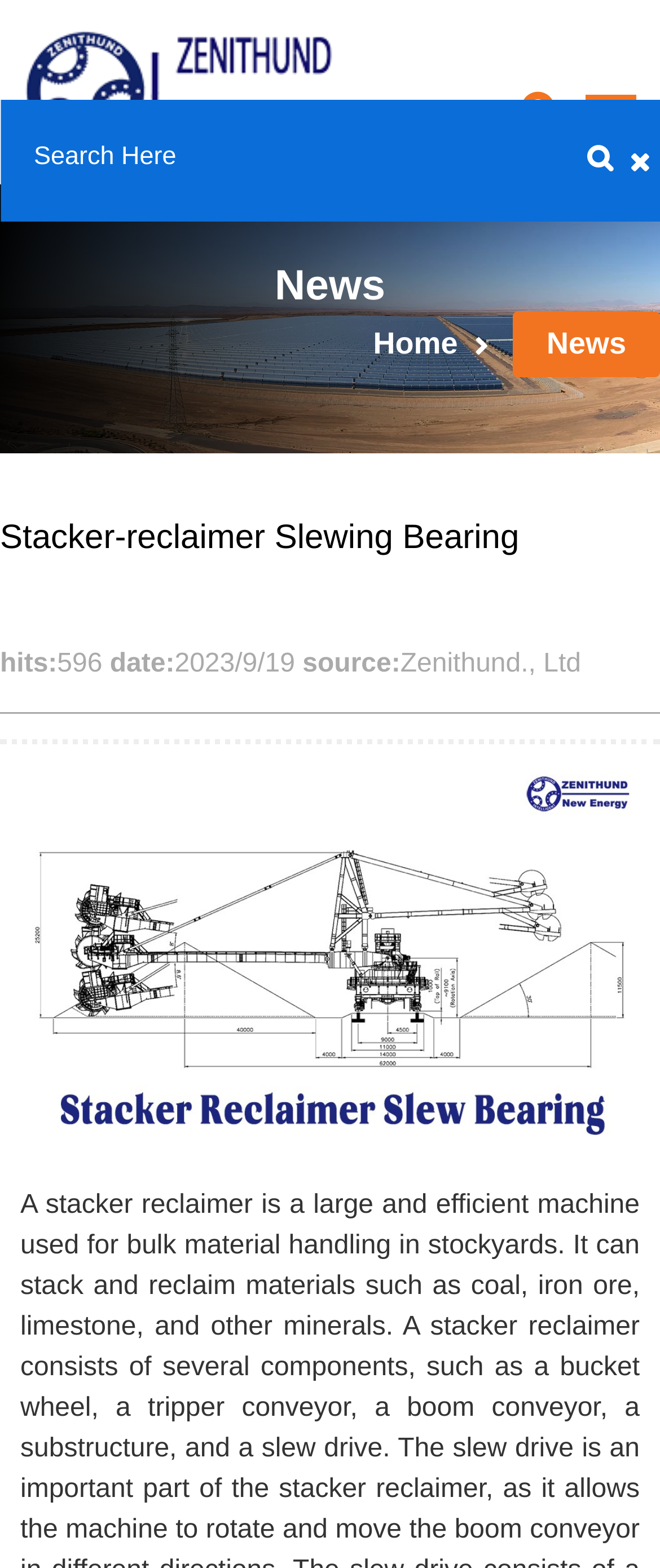Answer the question using only a single word or phrase: 
Is there a search function on this webpage?

Yes